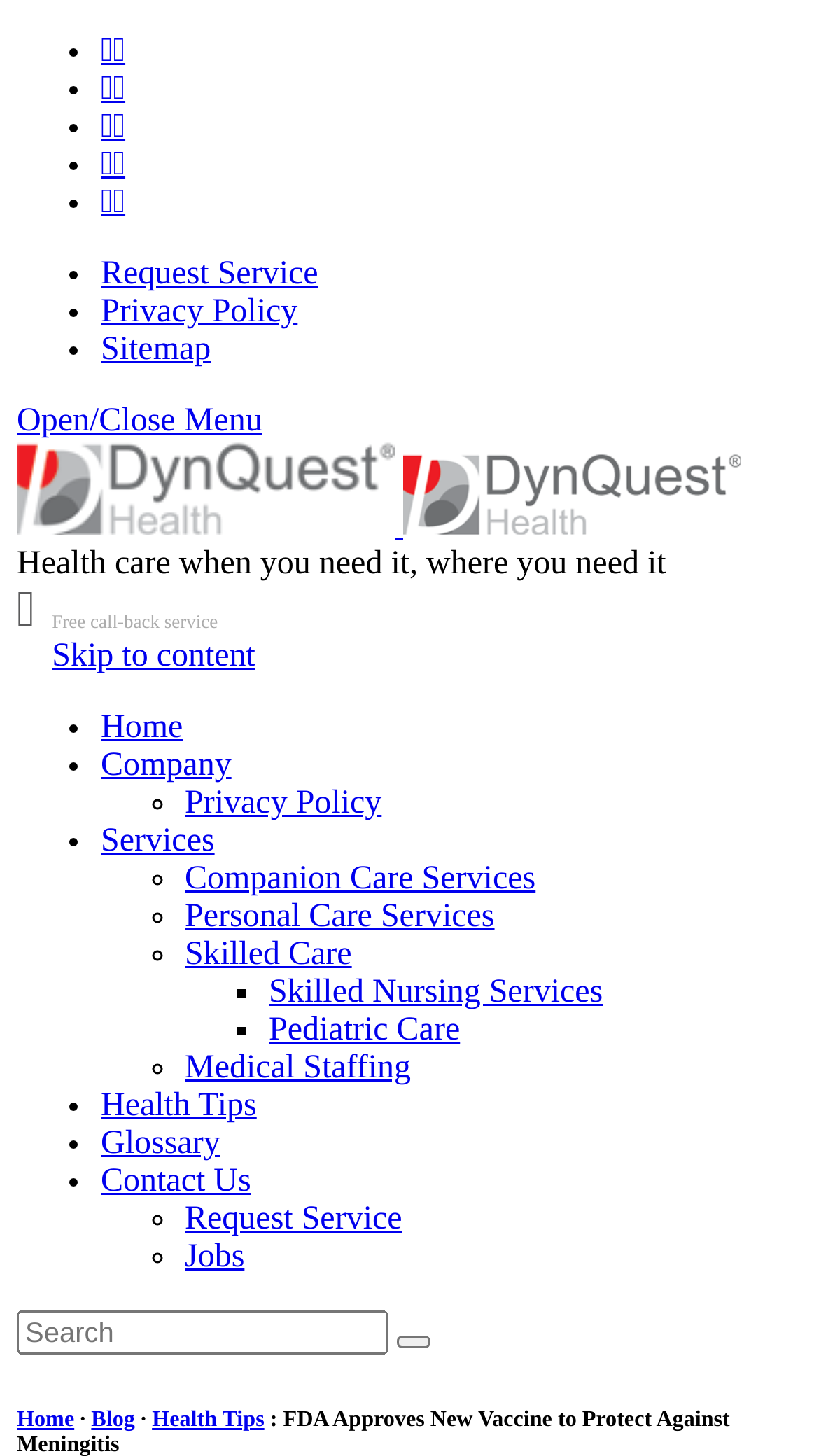Generate a comprehensive description of the webpage.

The webpage is about DynQuest Health, a healthcare service provider. At the top, there is a menu bar with several links, including "Request Service", "Privacy Policy", and "Sitemap". Below the menu bar, there is a logo of DynQuest Health, accompanied by a tagline "Health care when you need it, where you need it". 

On the left side, there is a vertical list of links, including "Home", "Company", "Services", "Health Tips", "Glossary", and "Contact Us". Each link is preceded by a bullet point. Under the "Services" link, there are sub-links, including "Companion Care Services", "Personal Care Services", "Skilled Care", and "Medical Staffing". 

On the right side, there is a section with a phone number and a call-back service. Below this section, there is a search bar with a text box and a search button. 

At the bottom of the page, there is a footer section with links to "Home", "Blog", and "Health Tips", as well as a colon symbol. The overall layout is organized, with clear headings and concise text.